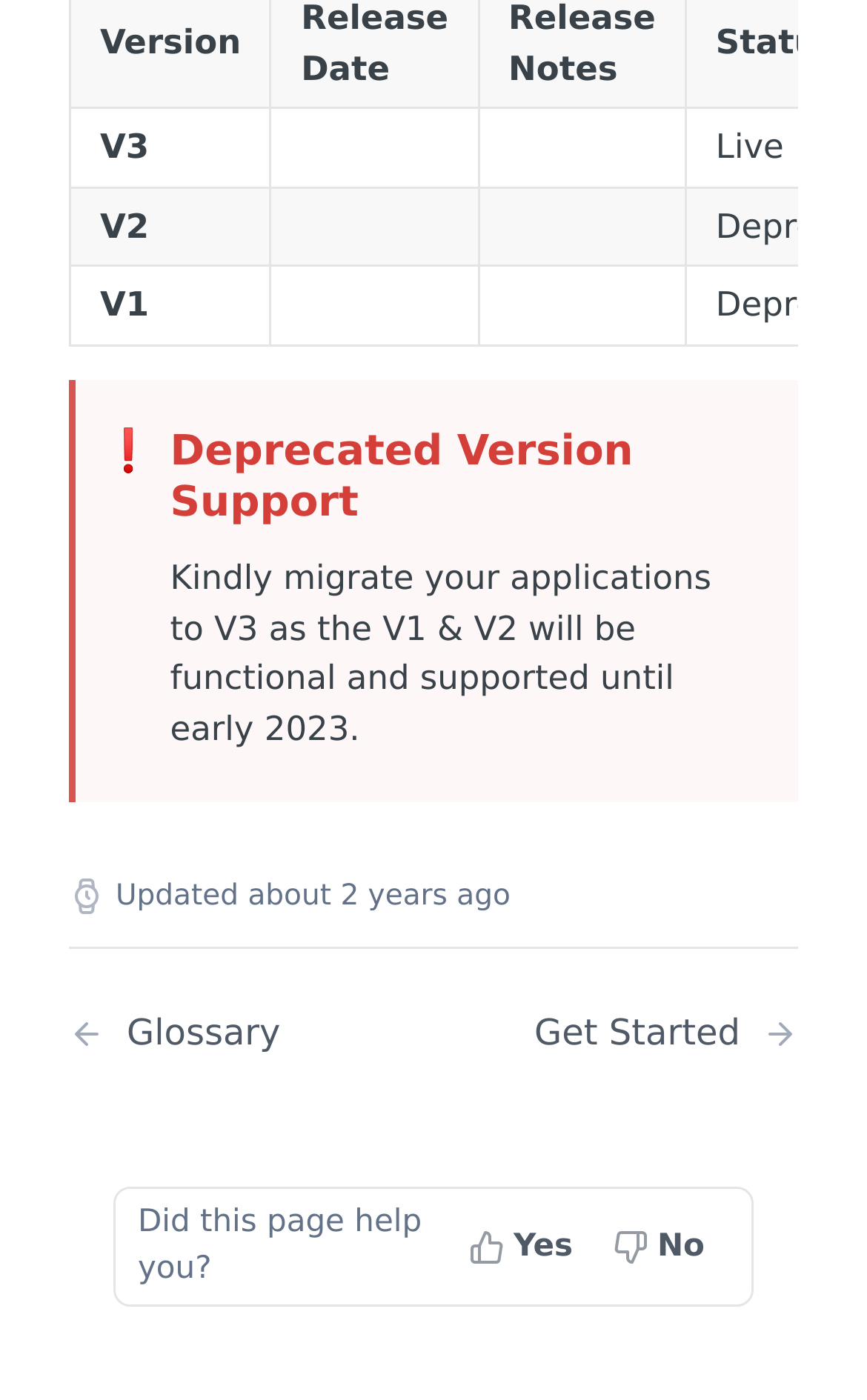Locate the bounding box coordinates of the element's region that should be clicked to carry out the following instruction: "Go to the next page". The coordinates need to be four float numbers between 0 and 1, i.e., [left, top, right, bottom].

[0.616, 0.722, 0.921, 0.753]